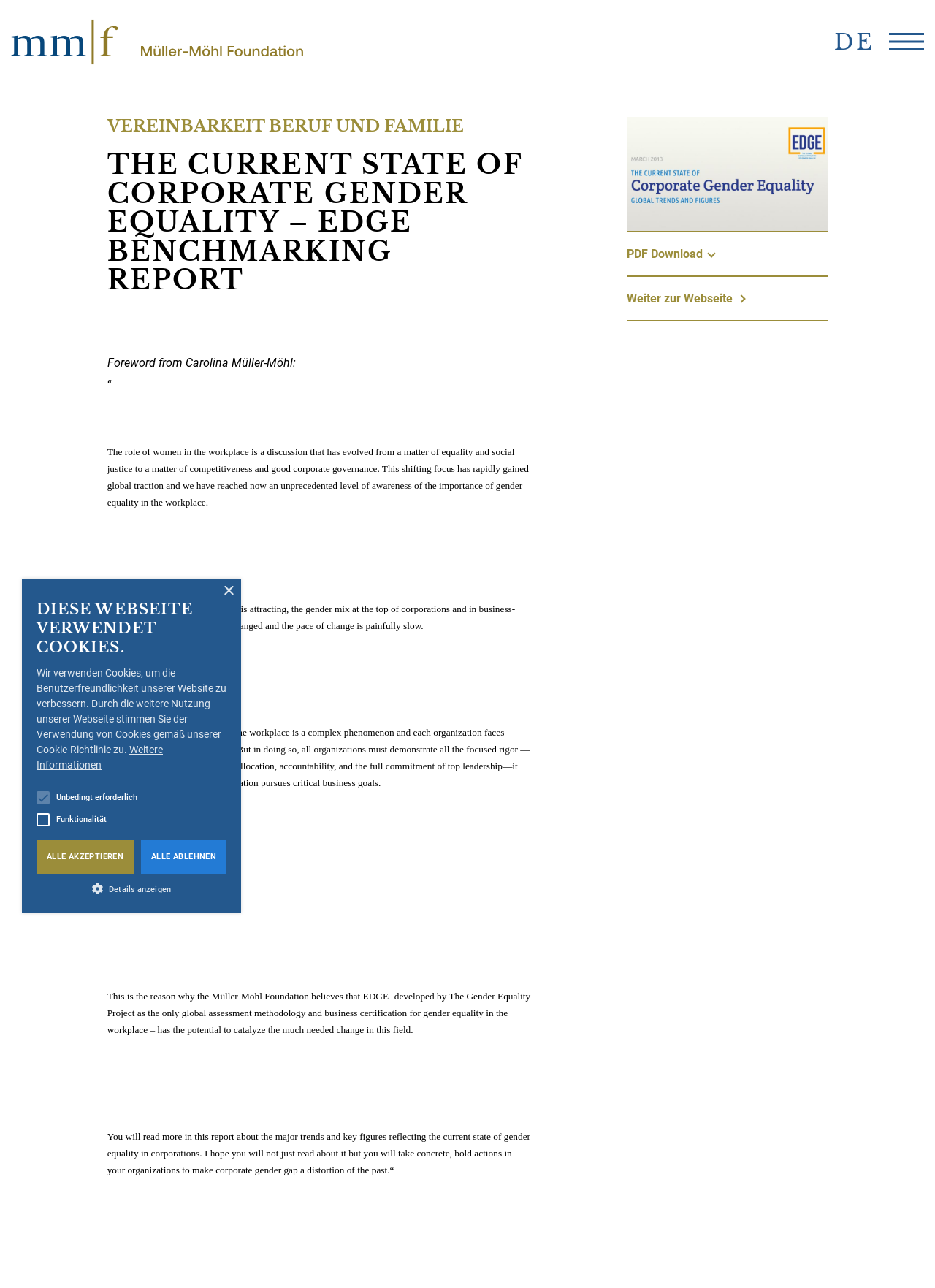Identify the bounding box coordinates of the region that should be clicked to execute the following instruction: "View the website in German".

[0.892, 0.022, 0.935, 0.043]